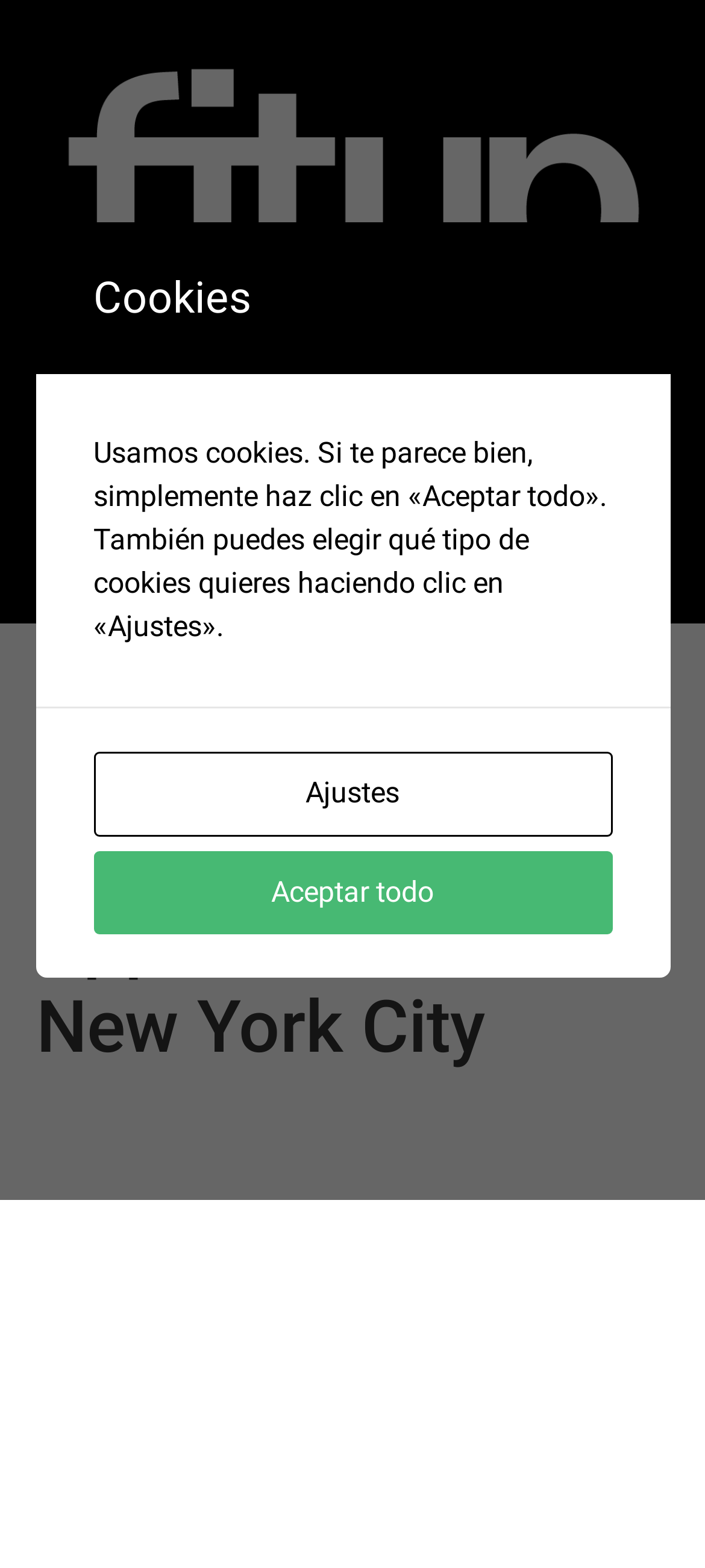Given the element description Menu, specify the bounding box coordinates of the corresponding UI element in the format (top-left x, top-left y, bottom-right x, bottom-right y). All values must be between 0 and 1.

[0.458, 0.337, 0.542, 0.375]